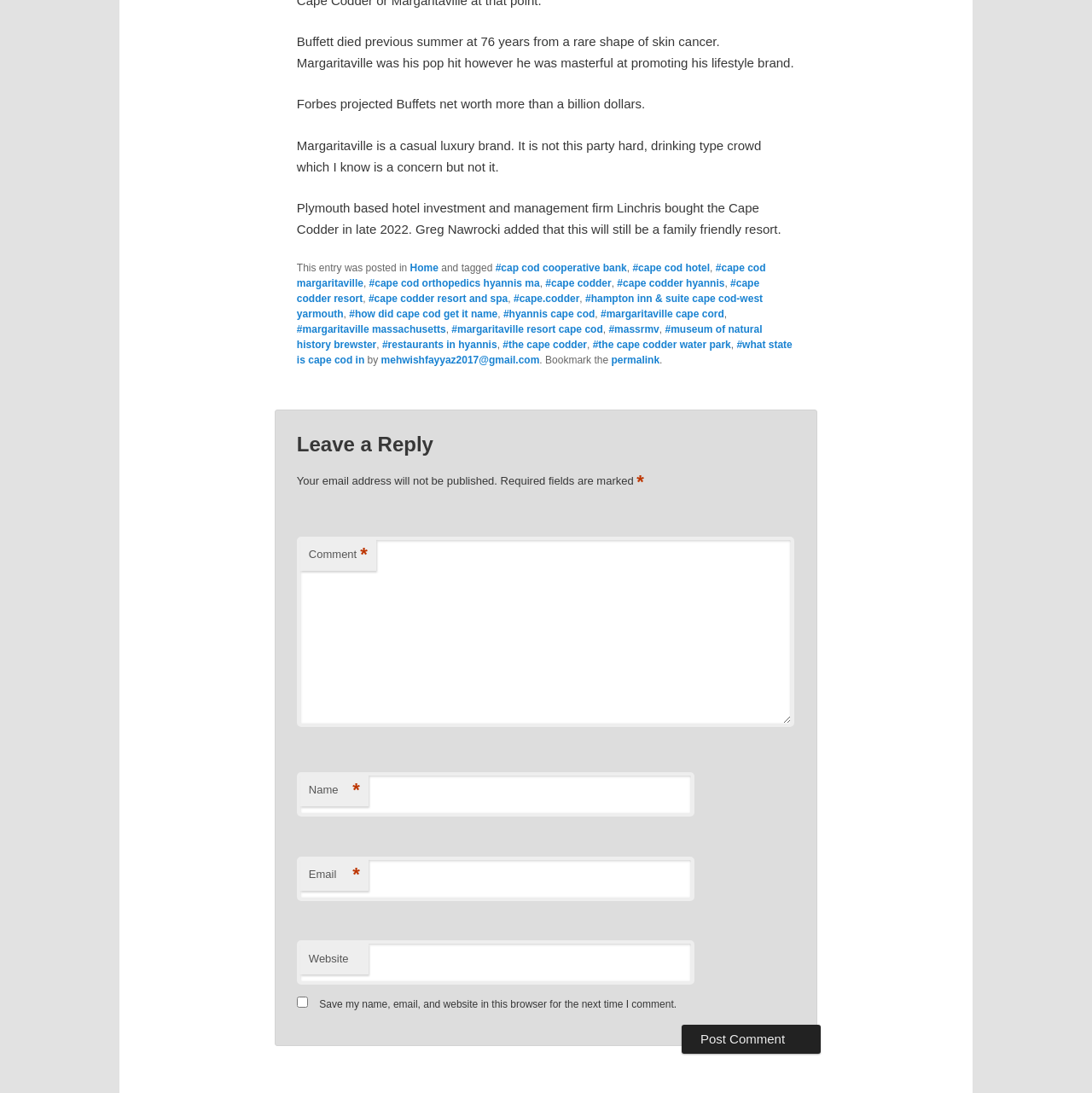Please find the bounding box coordinates of the clickable region needed to complete the following instruction: "Type your email in the 'Email' field". The bounding box coordinates must consist of four float numbers between 0 and 1, i.e., [left, top, right, bottom].

[0.272, 0.783, 0.636, 0.824]